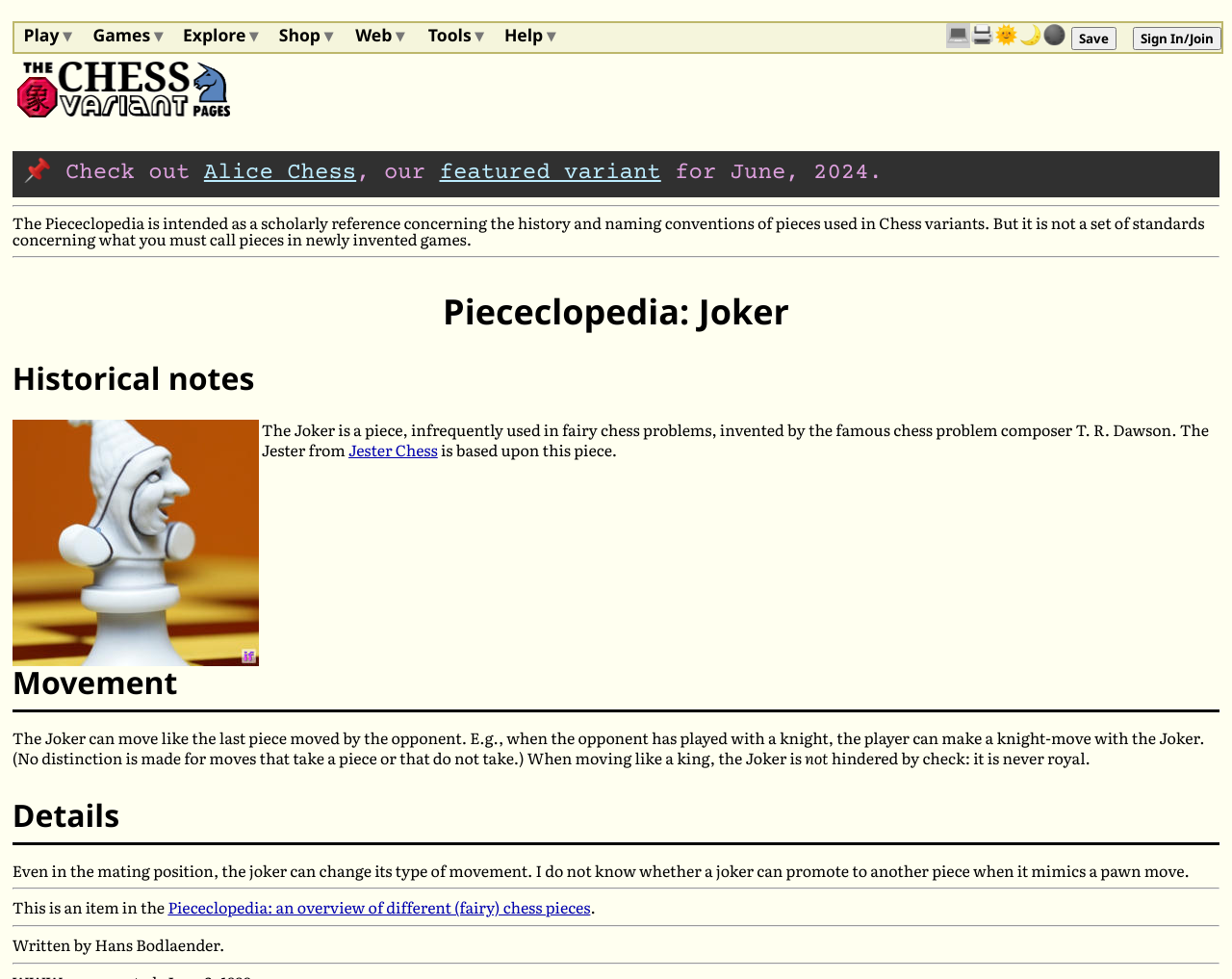What is the name of the chess piece described on this page?
Please respond to the question with a detailed and well-explained answer.

The webpage is about the Piececlopedia, which is a scholarly reference concerning the history and naming conventions of pieces used in Chess variants. The main content of the page is about the Joker piece, which is a piece infrequently used in fairy chess problems, invented by the famous chess problem composer T. R. Dawson.